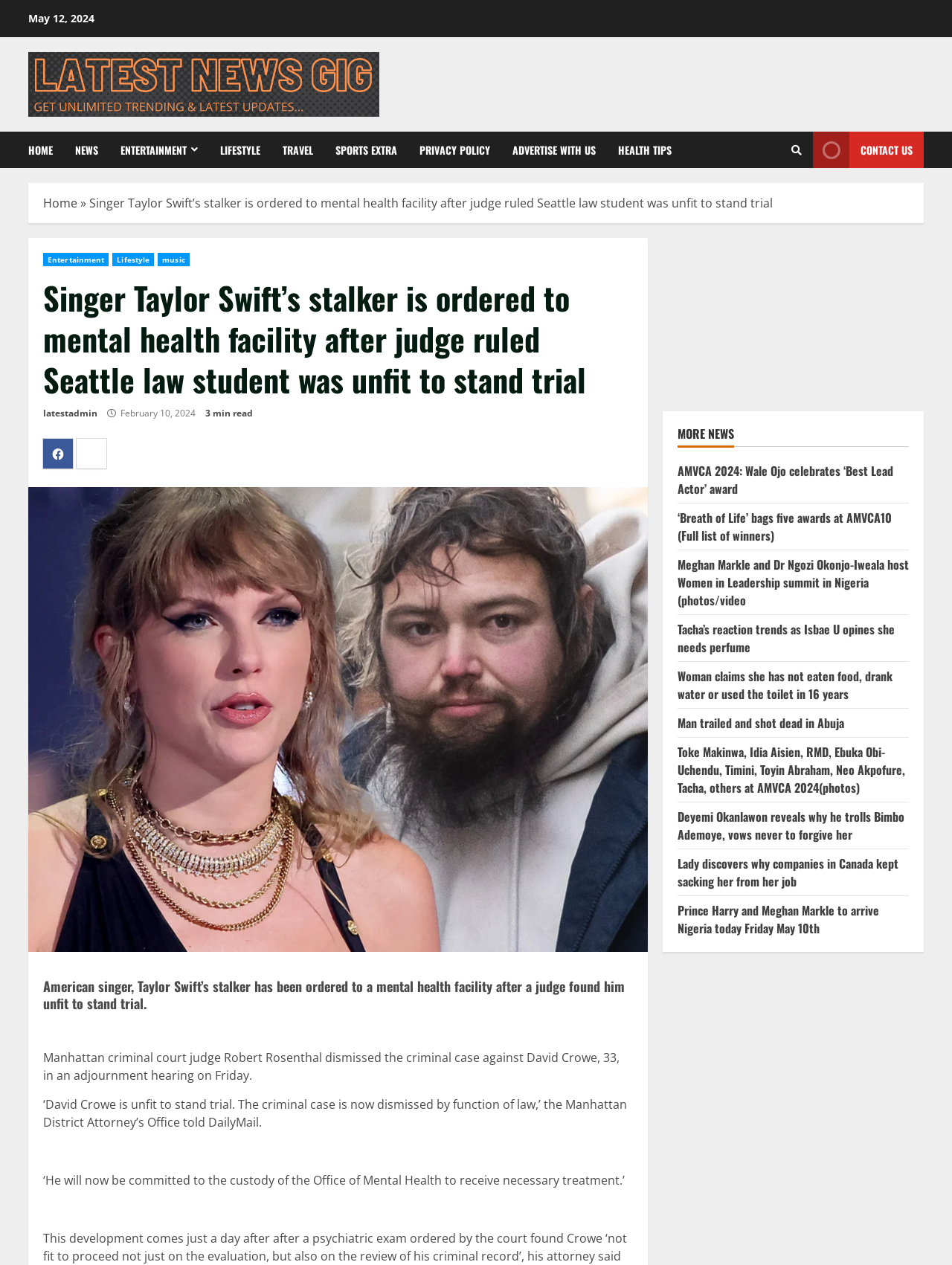How long does it take to read the news article?
Give a detailed response to the question by analyzing the screenshot.

I found the reading time of the news article by looking at the header section of the webpage, where it says '3 min read' in a static text element.